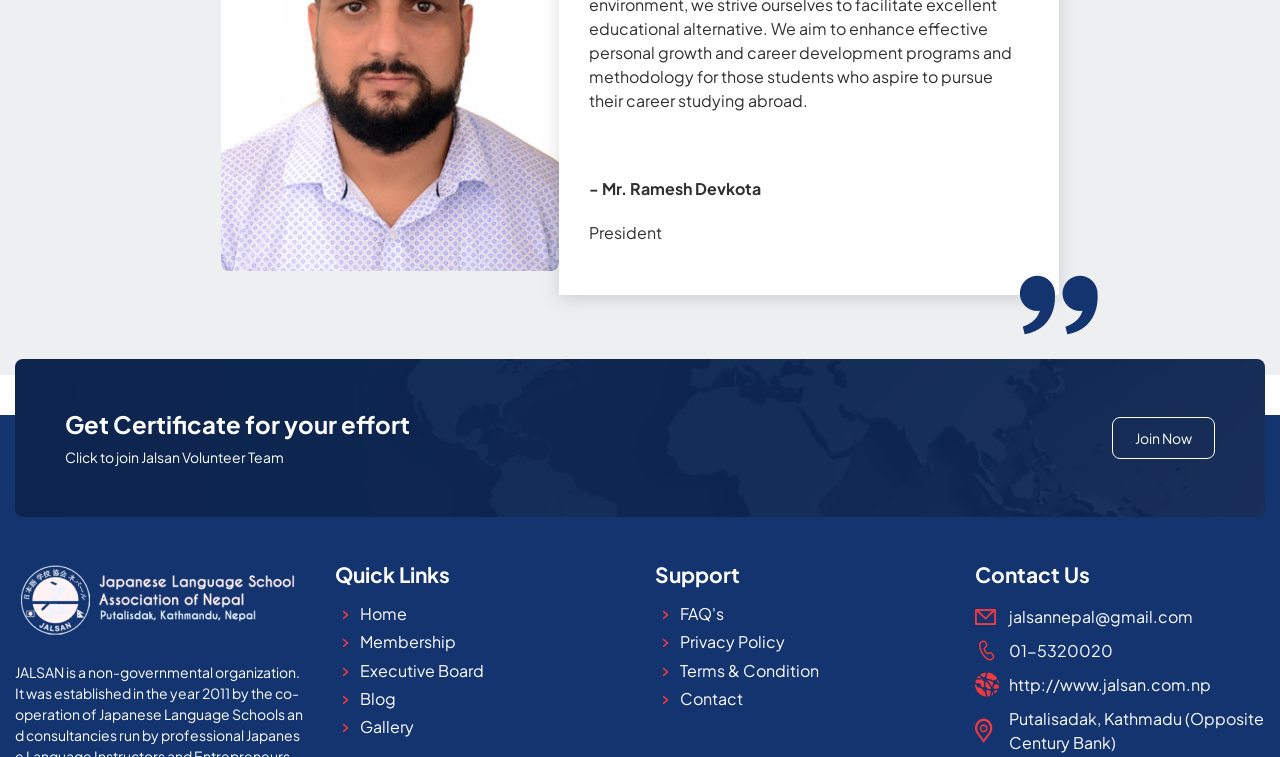Who is the president?
Based on the image, provide a one-word or brief-phrase response.

Mr. Ramesh Devkota